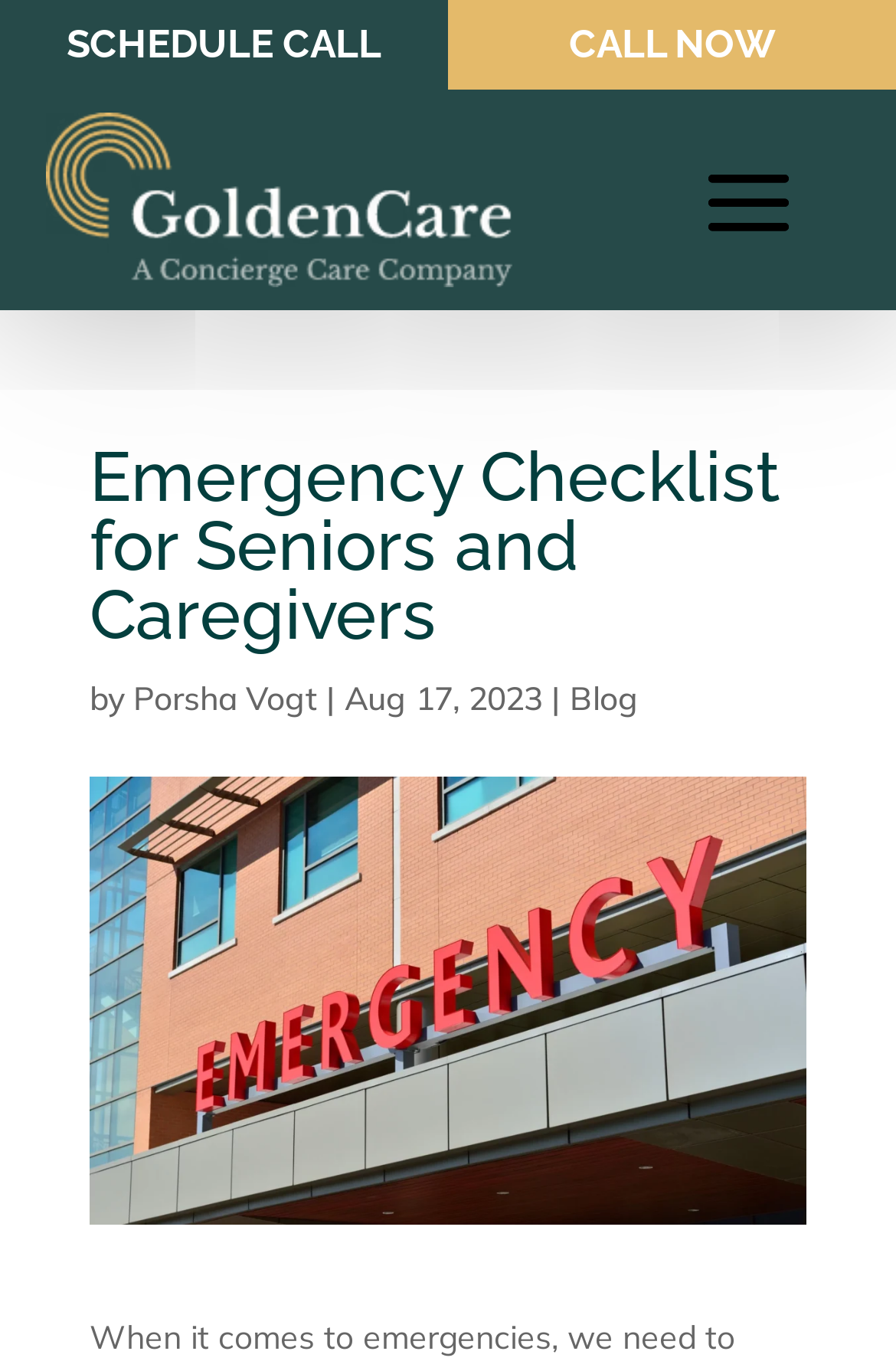Extract the primary heading text from the webpage.

Emergency Checklist for Seniors and Caregivers